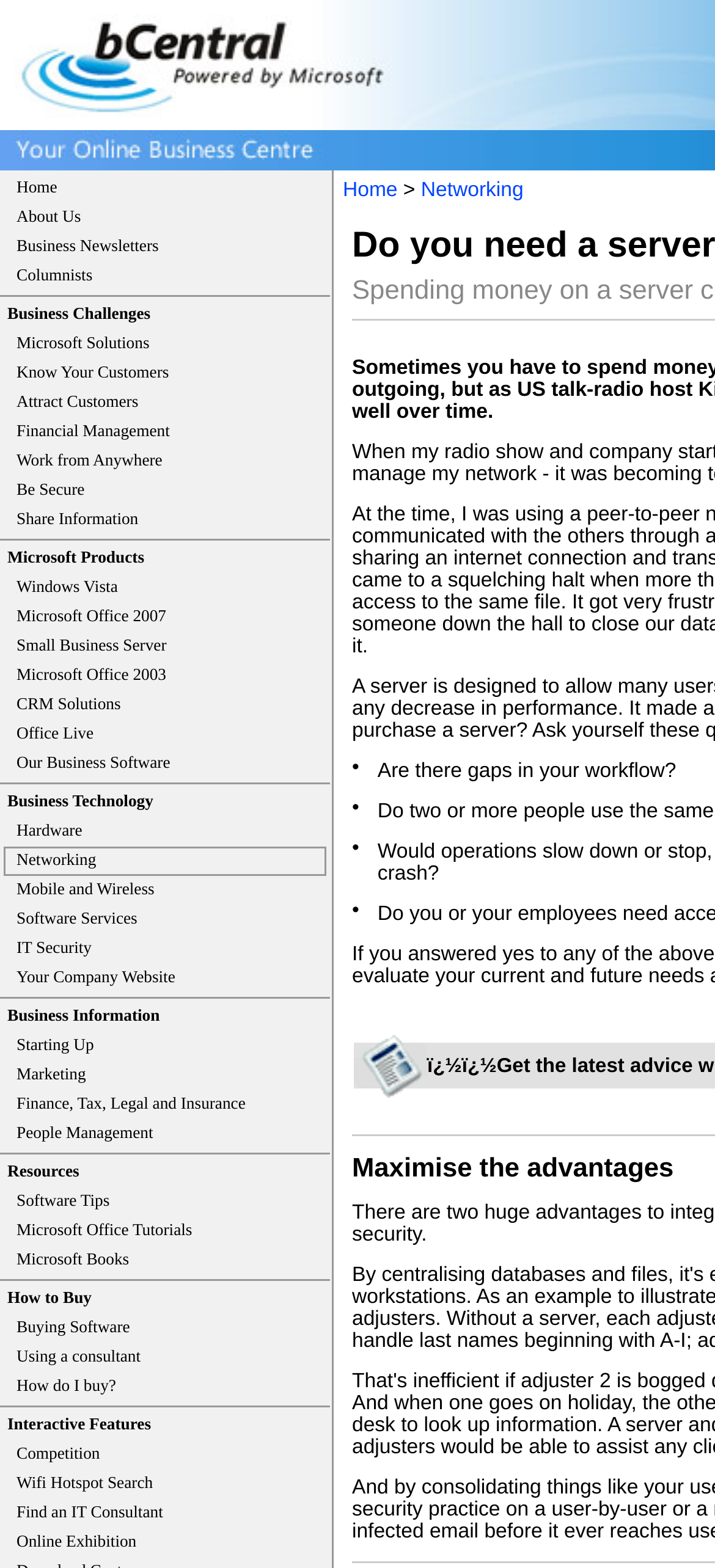Specify the bounding box coordinates of the area that needs to be clicked to achieve the following instruction: "Sign up now".

[0.495, 0.659, 0.597, 0.665]